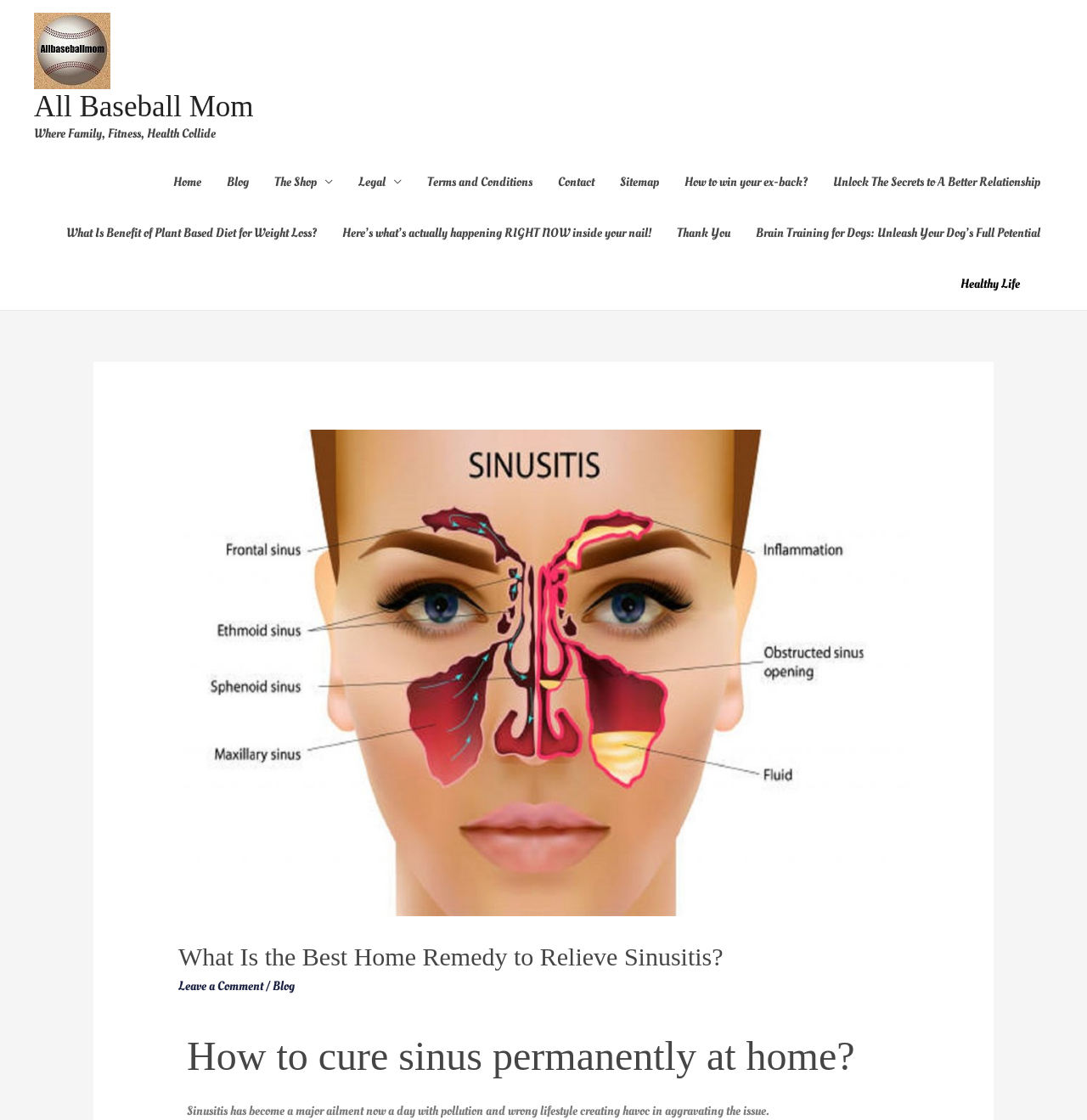Indicate the bounding box coordinates of the element that needs to be clicked to satisfy the following instruction: "Click on the 'Blog' link". The coordinates should be four float numbers between 0 and 1, i.e., [left, top, right, bottom].

[0.197, 0.14, 0.241, 0.185]